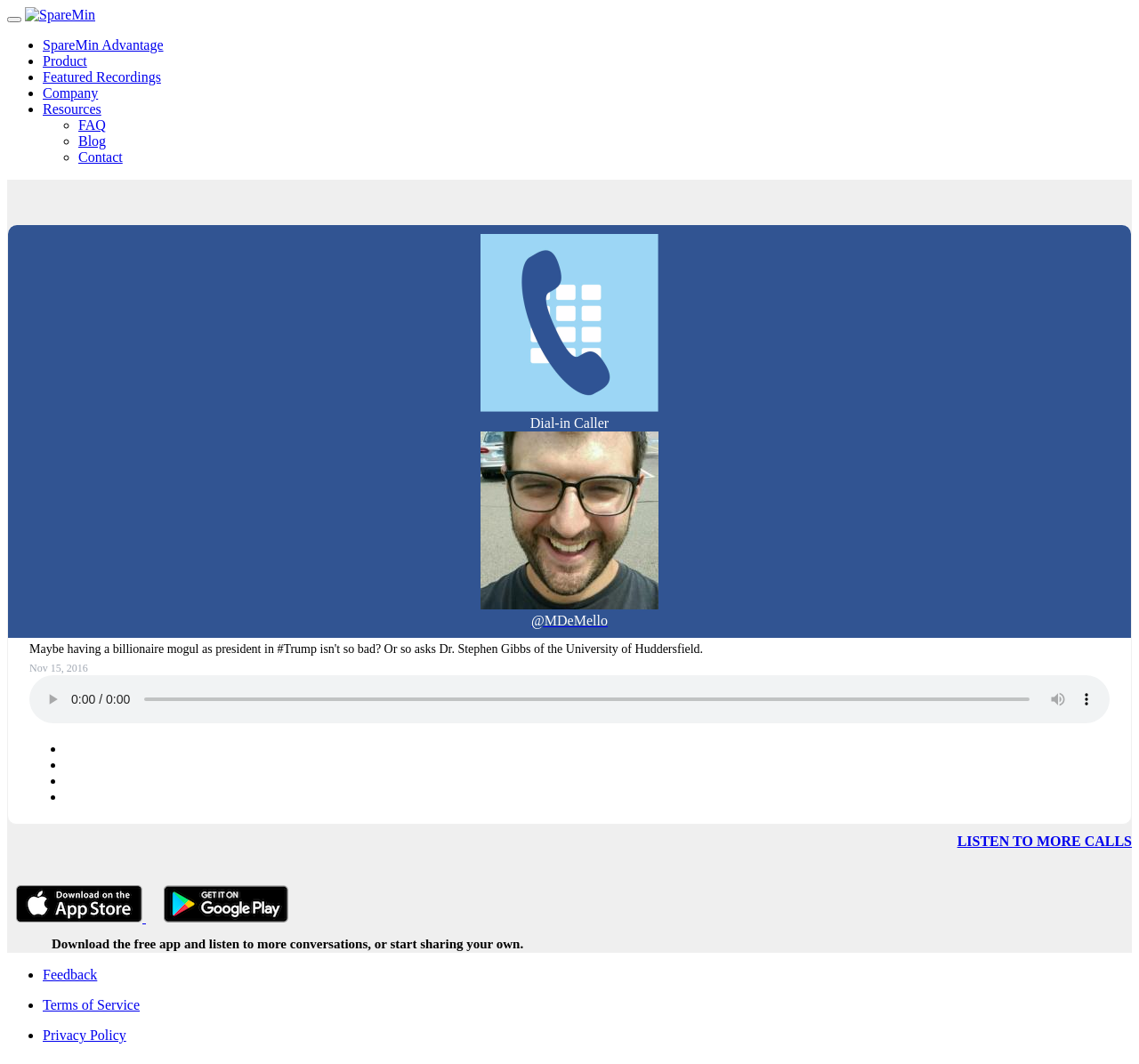Using a single word or phrase, answer the following question: 
How many list markers are there in the menu?

3